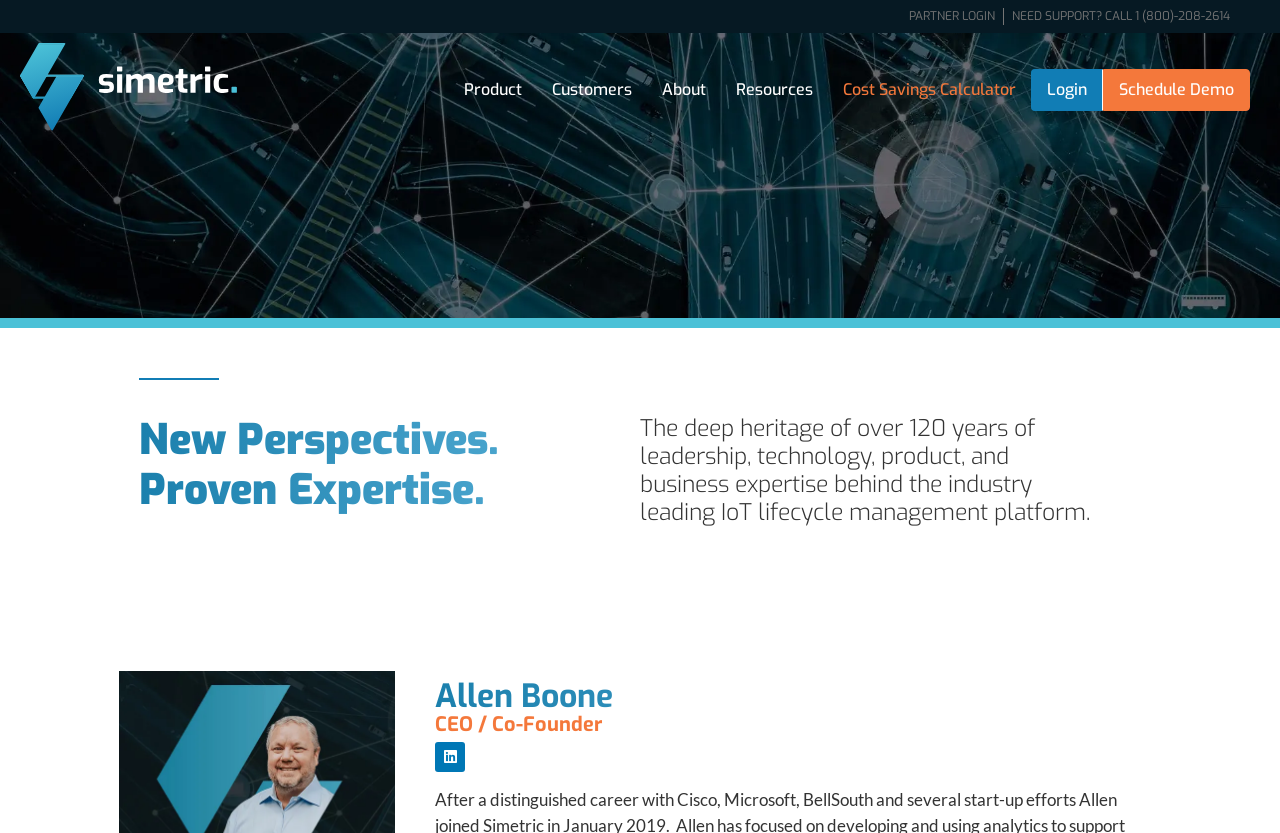Provide a brief response to the question below using a single word or phrase: 
What social media platform is linked to Allen Boone's profile?

Linkedin